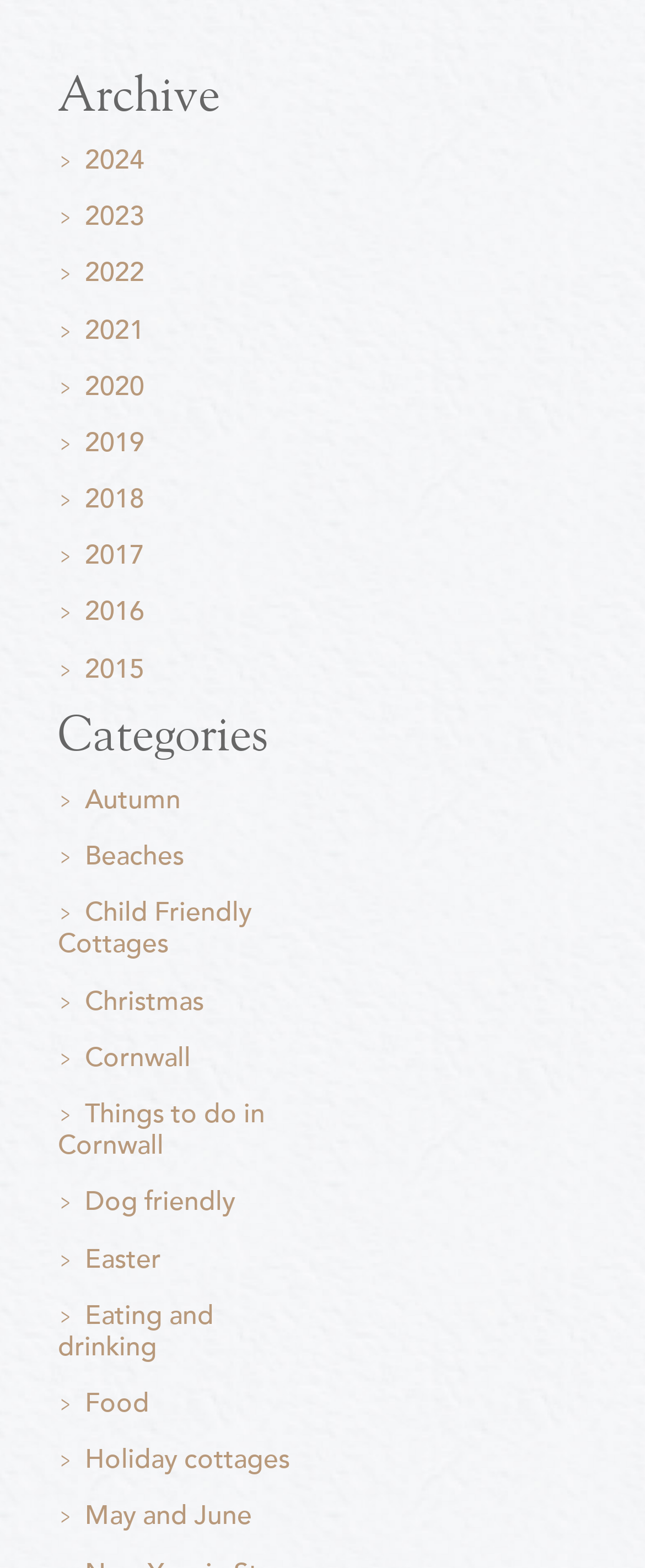Identify the bounding box coordinates of the section that should be clicked to achieve the task described: "Check out articles from May and June".

[0.09, 0.958, 0.462, 0.978]